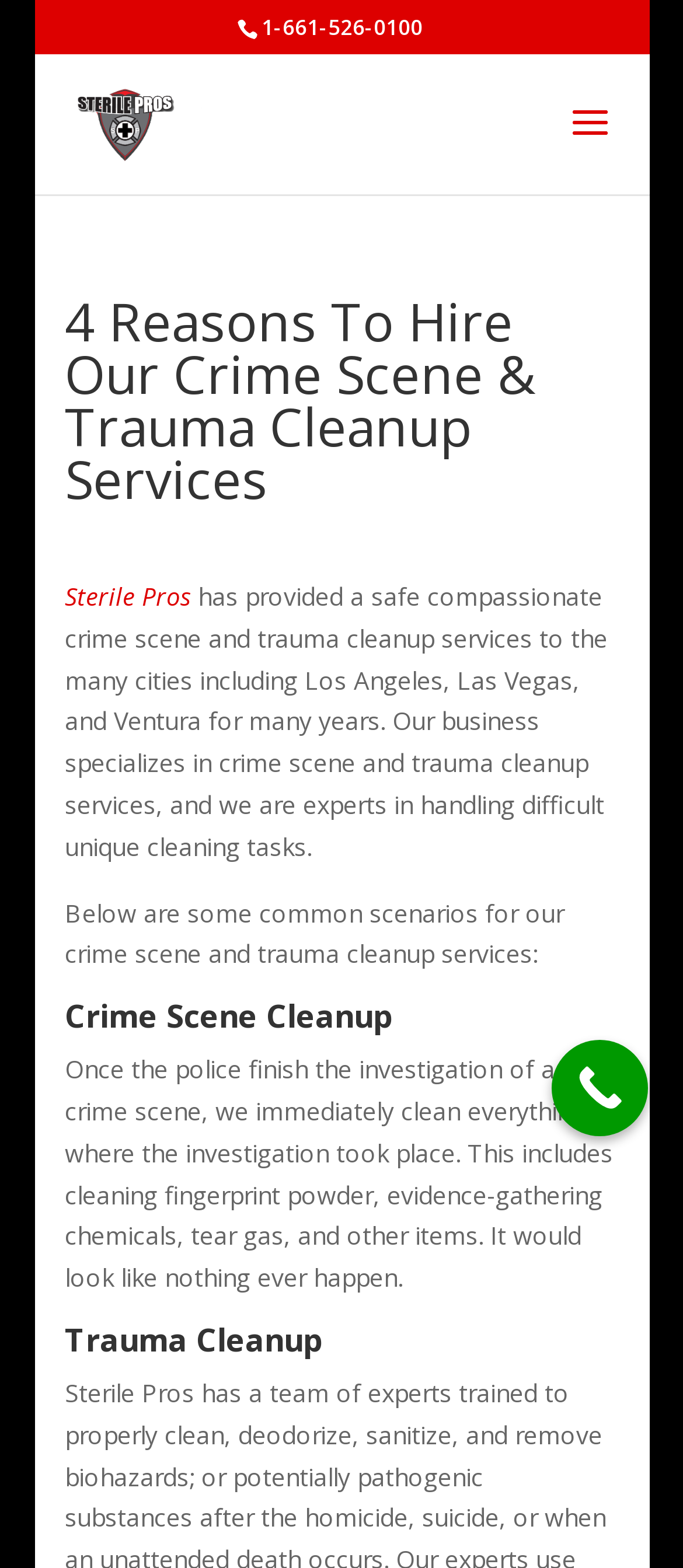Analyze the image and give a detailed response to the question:
What is the call to action at the bottom of the page?

I found this information by looking at the button at the bottom of the page, which is labeled as a 'Call Now Button' and has a prominent position on the page.